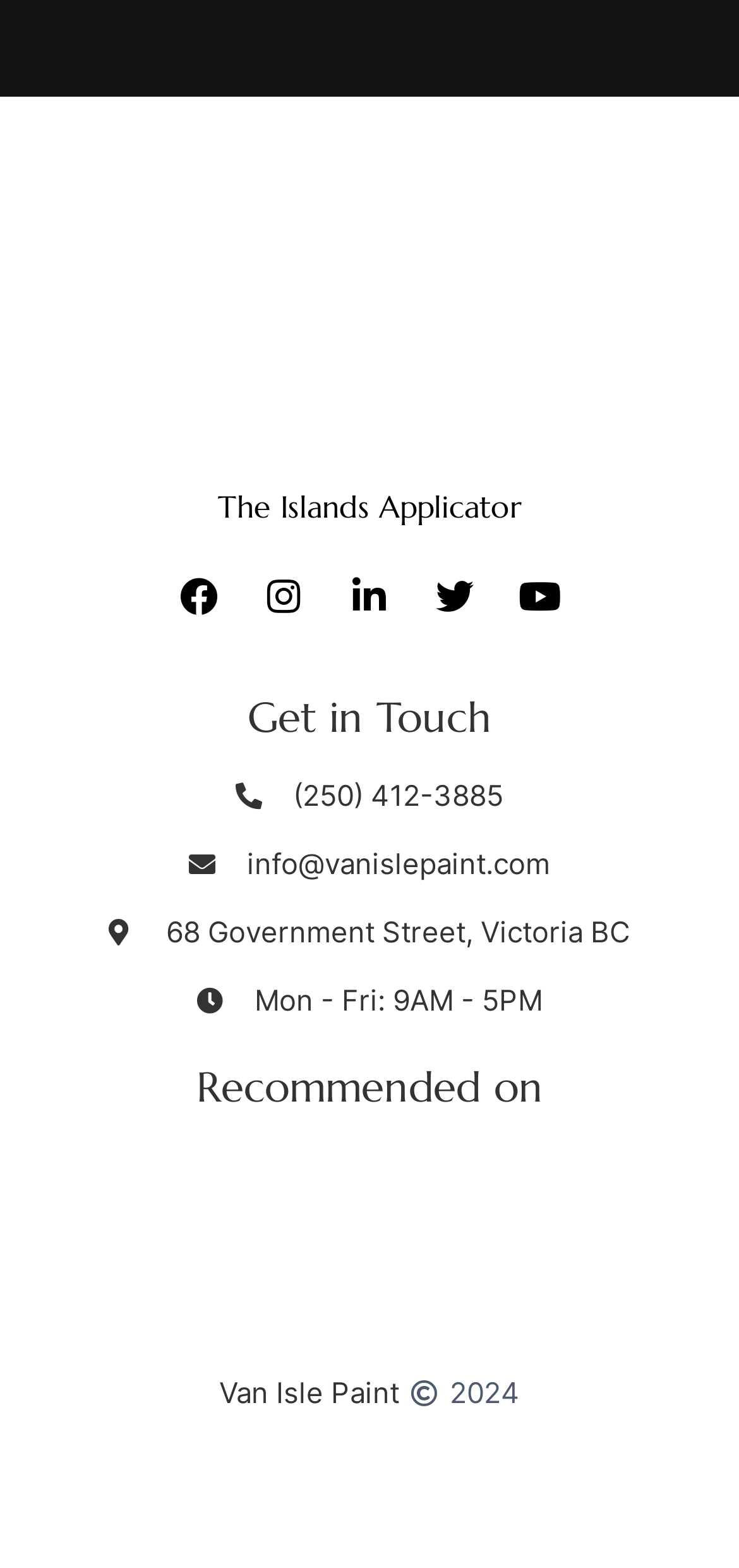What is the company name?
Provide a concise answer using a single word or phrase based on the image.

Van Isle Paint